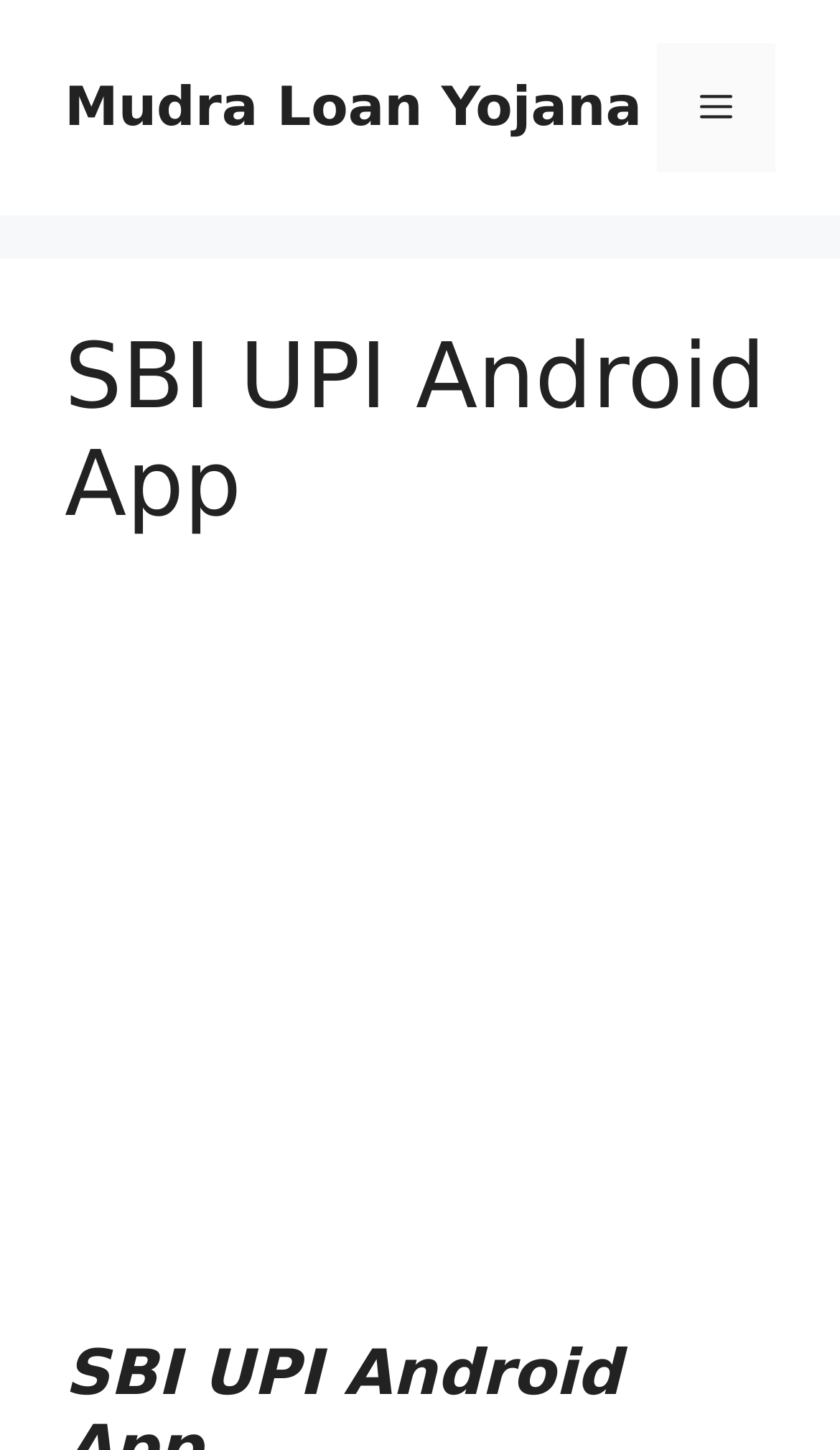Use a single word or phrase to answer the question: 
What is the Mudra Loan Yojana link for?

Loan information